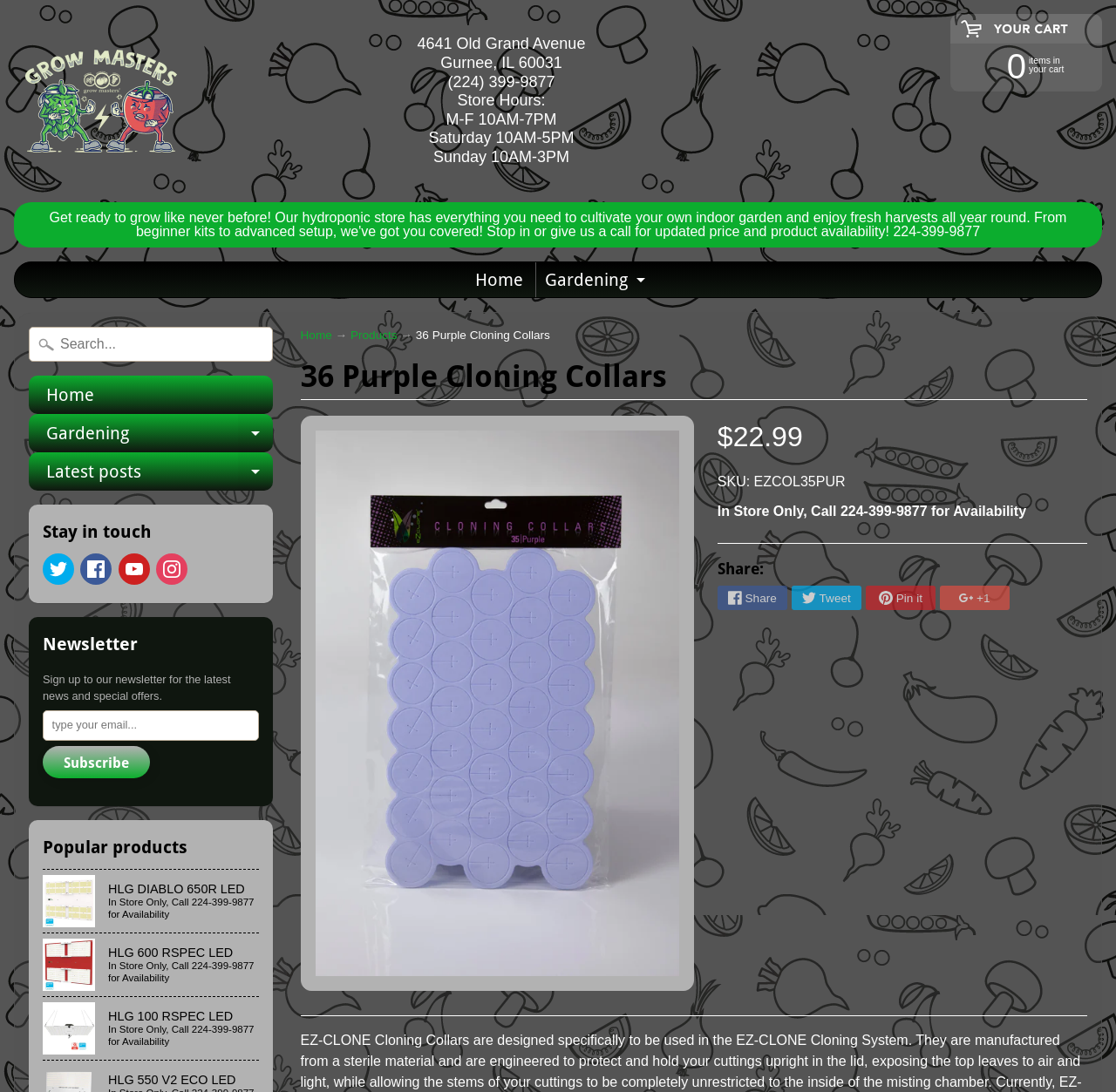What is the name of the social media platform with a bird logo?
Please describe in detail the information shown in the image to answer the question.

I found the social media platform with a bird logo by looking at the 'Stay in touch' section, which is located at the bottom of the webpage. The logo is displayed next to the text 'Twitter'.